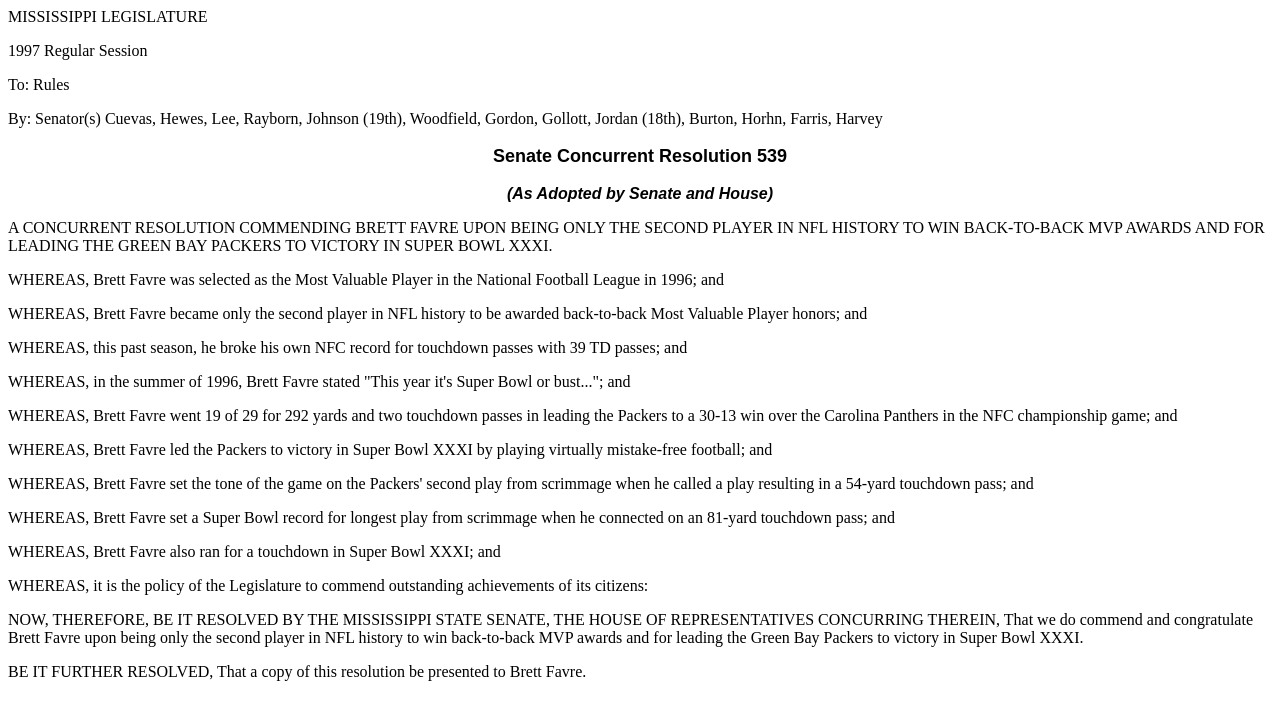Who is being commended in this resolution?
Please use the image to provide an in-depth answer to the question.

I found the answer by reading the text of the resolution, which commends Brett Favre for his achievements in the NFL, including winning back-to-back MVP awards and leading the Green Bay Packers to victory in Super Bowl XXXI.